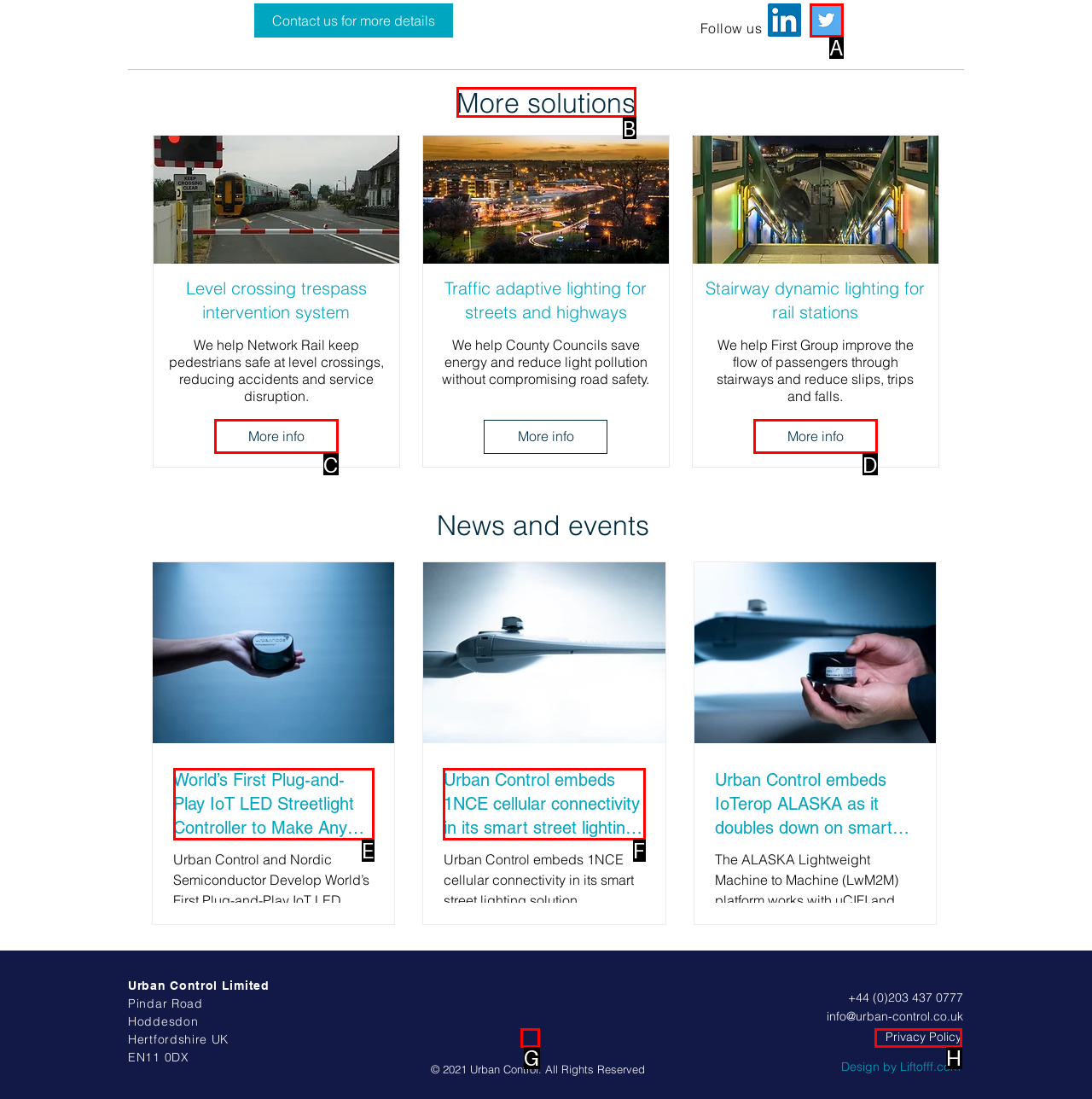Determine which option should be clicked to carry out this task: Read the news about Urban Control embeds 1NCE cellular connectivity in its smart street lighting solution
State the letter of the correct choice from the provided options.

F